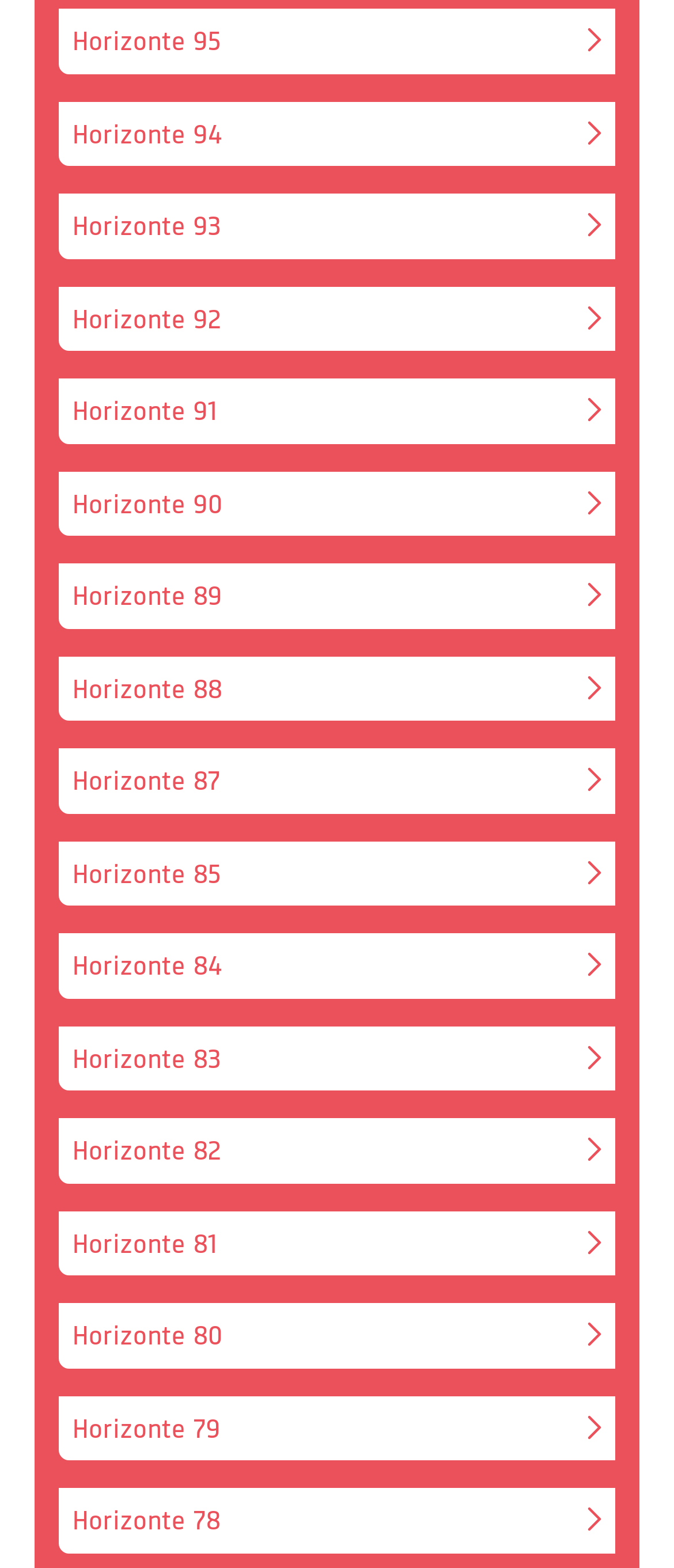Kindly determine the bounding box coordinates for the area that needs to be clicked to execute this instruction: "go to Horizonte 85".

[0.082, 0.534, 0.918, 0.58]